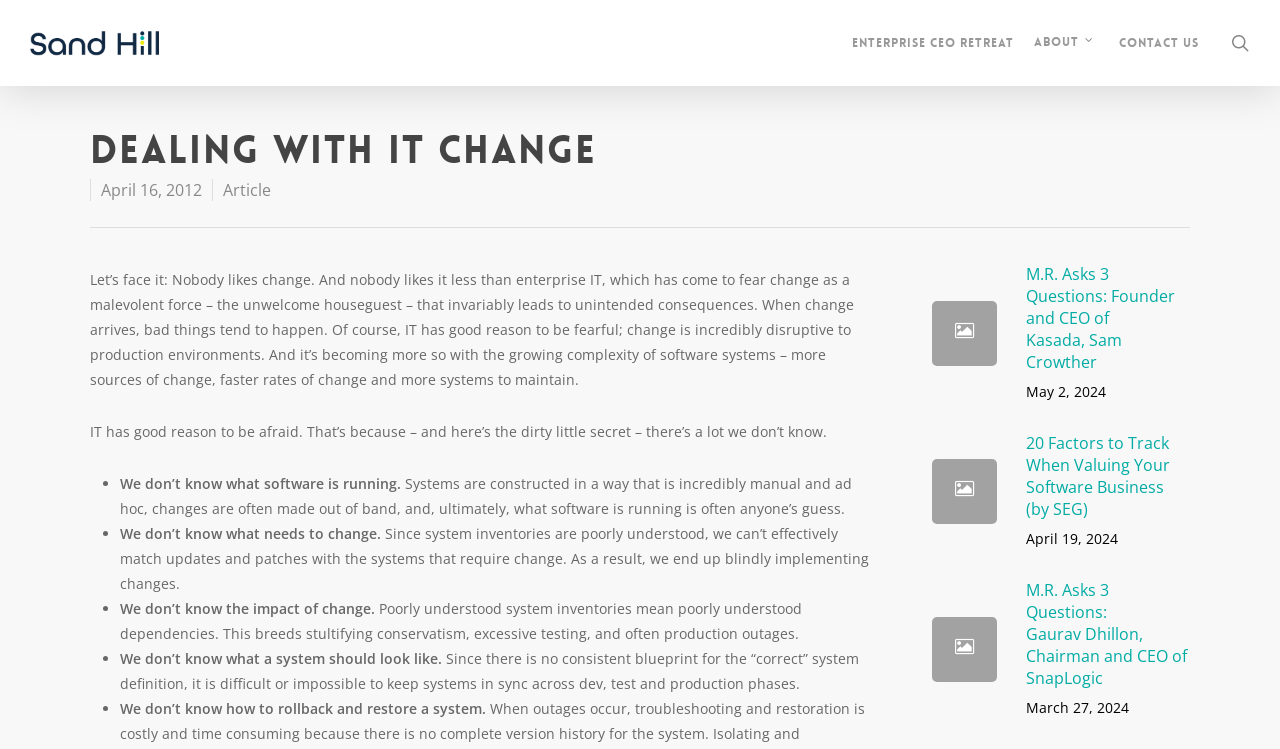Please find the bounding box coordinates of the section that needs to be clicked to achieve this instruction: "search for something".

[0.959, 0.044, 0.978, 0.071]